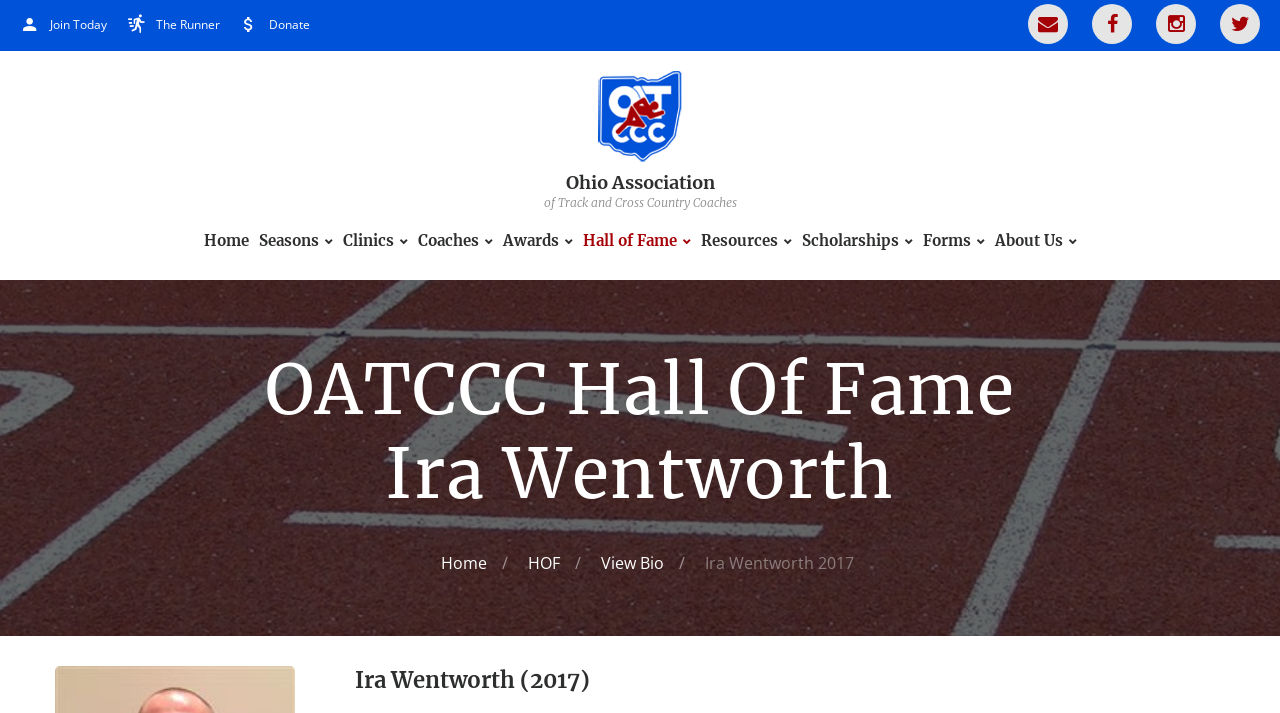Find the bounding box coordinates of the element to click in order to complete this instruction: "Read about the Hall of Fame". The bounding box coordinates must be four float numbers between 0 and 1, denoted as [left, top, right, bottom].

[0.455, 0.326, 0.539, 0.351]